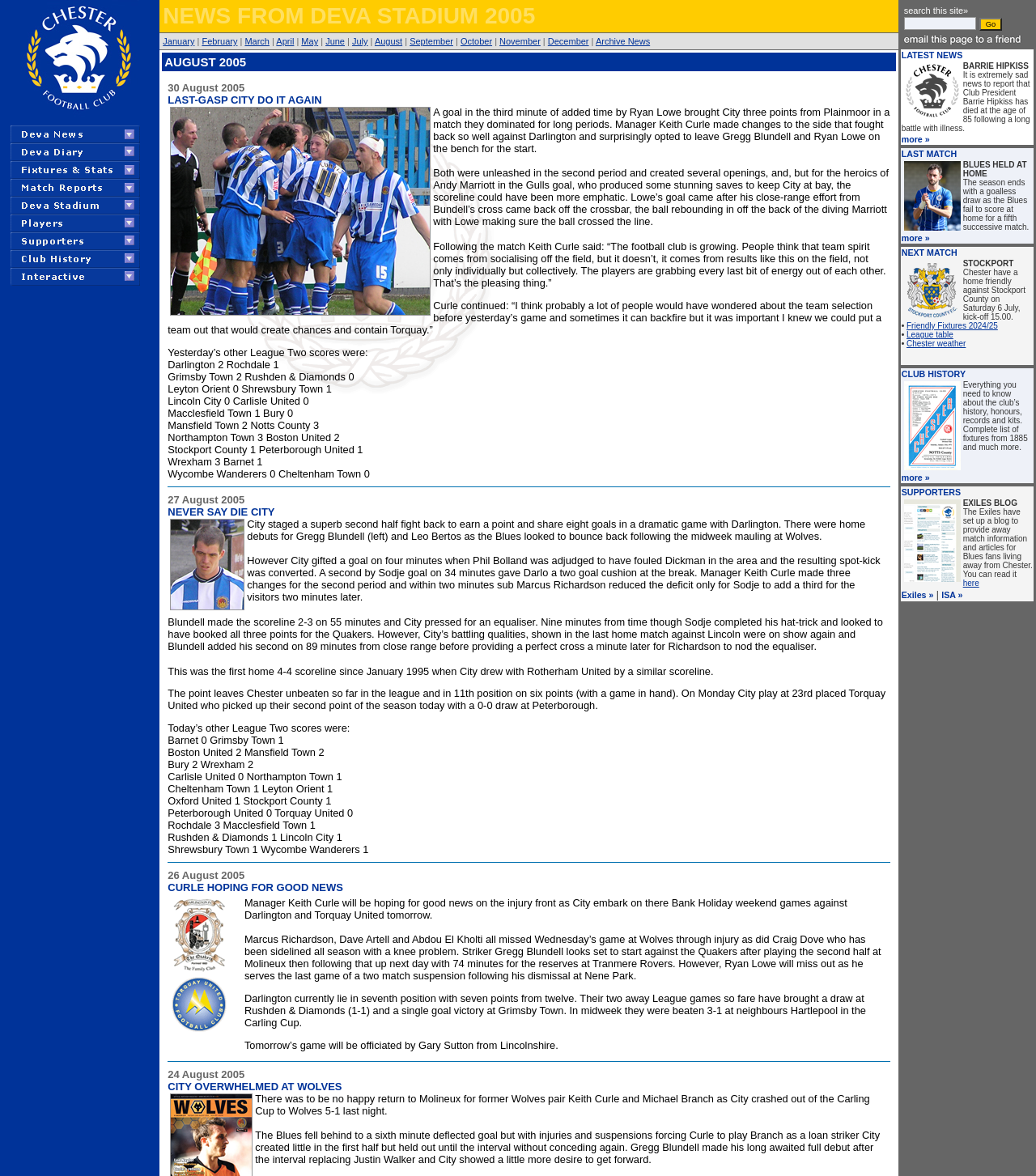Highlight the bounding box coordinates of the element that should be clicked to carry out the following instruction: "Click on the 'August' link". The coordinates must be given as four float numbers ranging from 0 to 1, i.e., [left, top, right, bottom].

[0.362, 0.031, 0.388, 0.039]